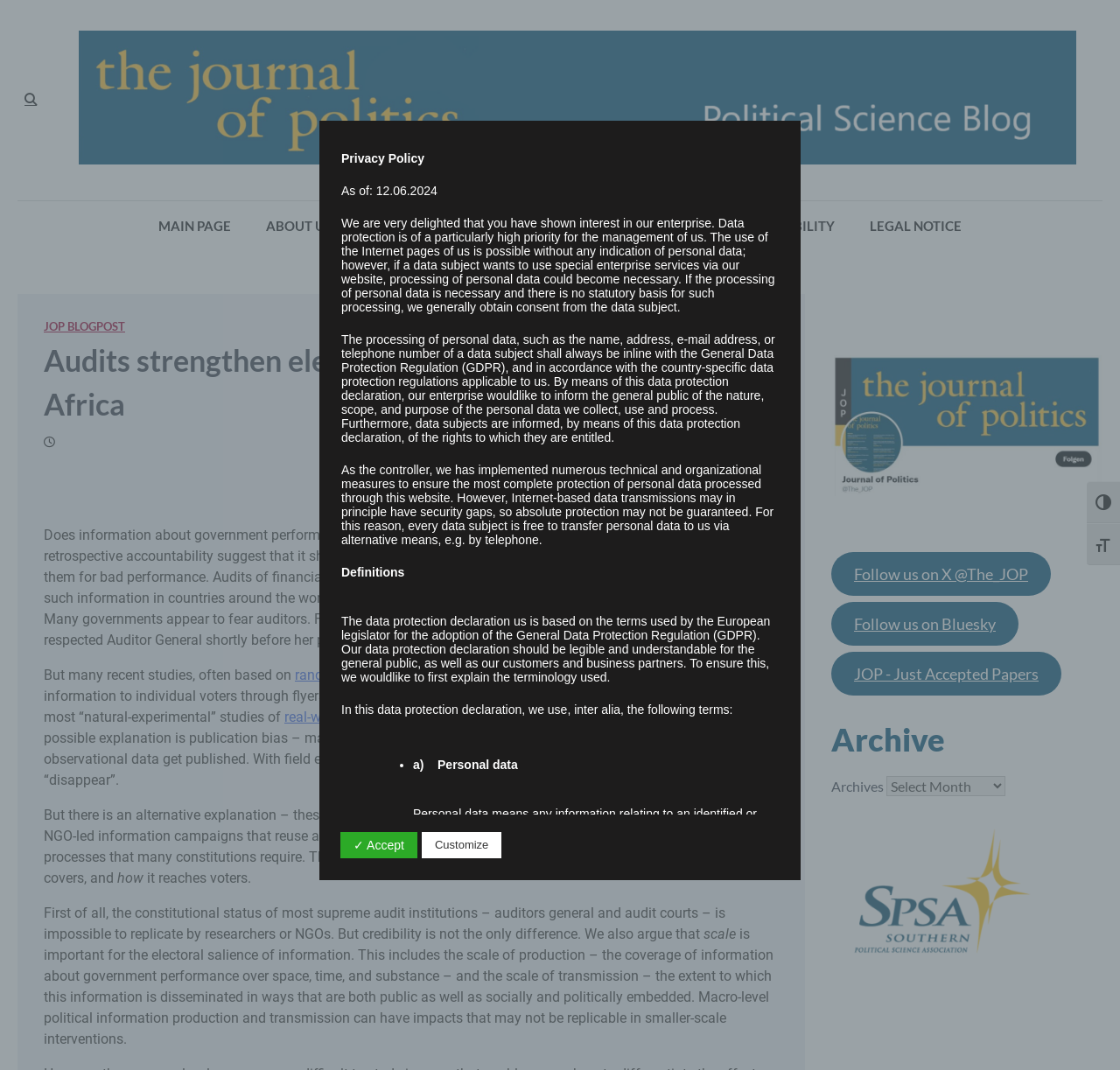Find the bounding box coordinates of the element you need to click on to perform this action: 'Toggle High Contrast'. The coordinates should be represented by four float values between 0 and 1, in the format [left, top, right, bottom].

[0.97, 0.45, 1.0, 0.489]